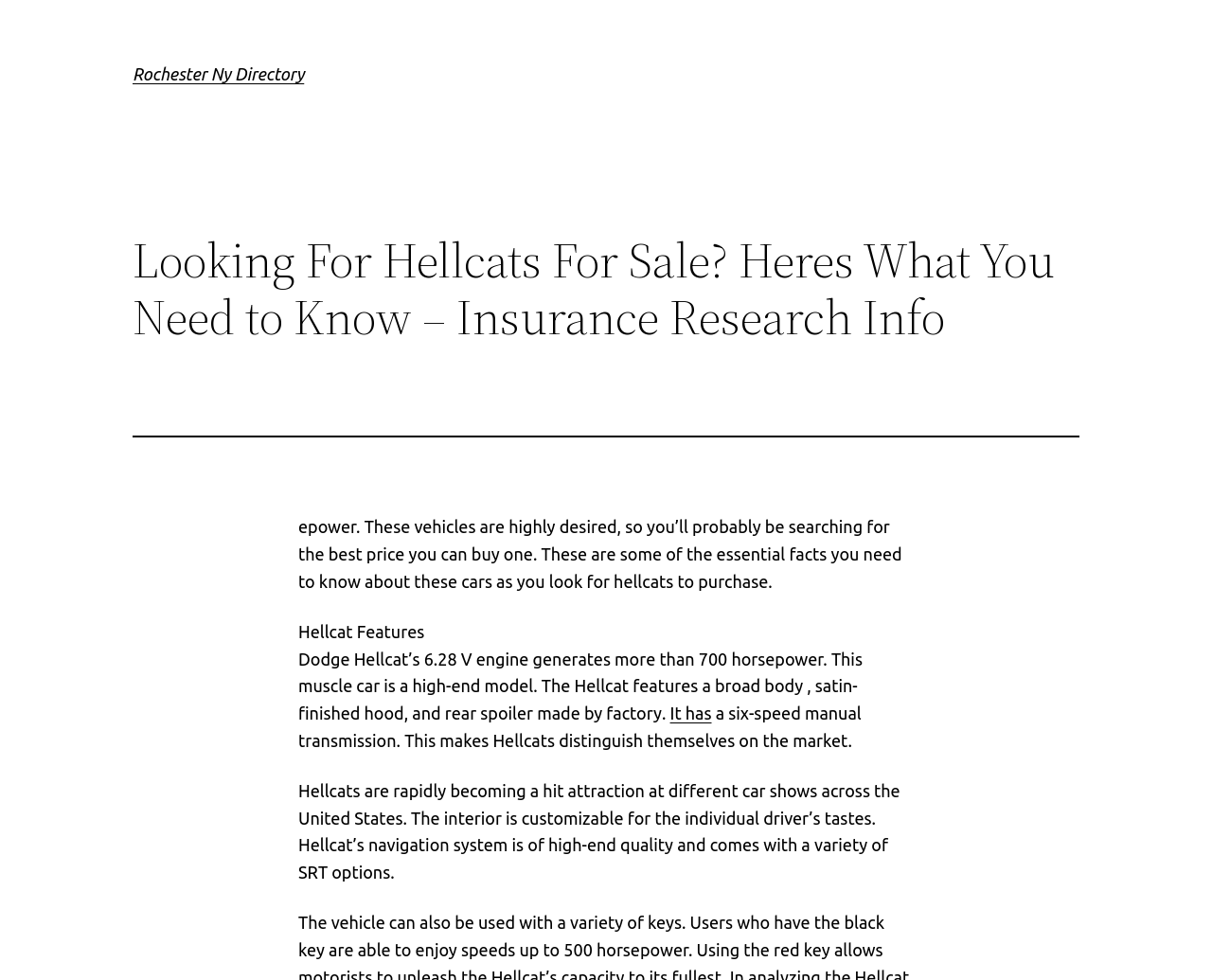Predict the bounding box of the UI element based on the description: "It has". The coordinates should be four float numbers between 0 and 1, formatted as [left, top, right, bottom].

[0.553, 0.718, 0.587, 0.737]